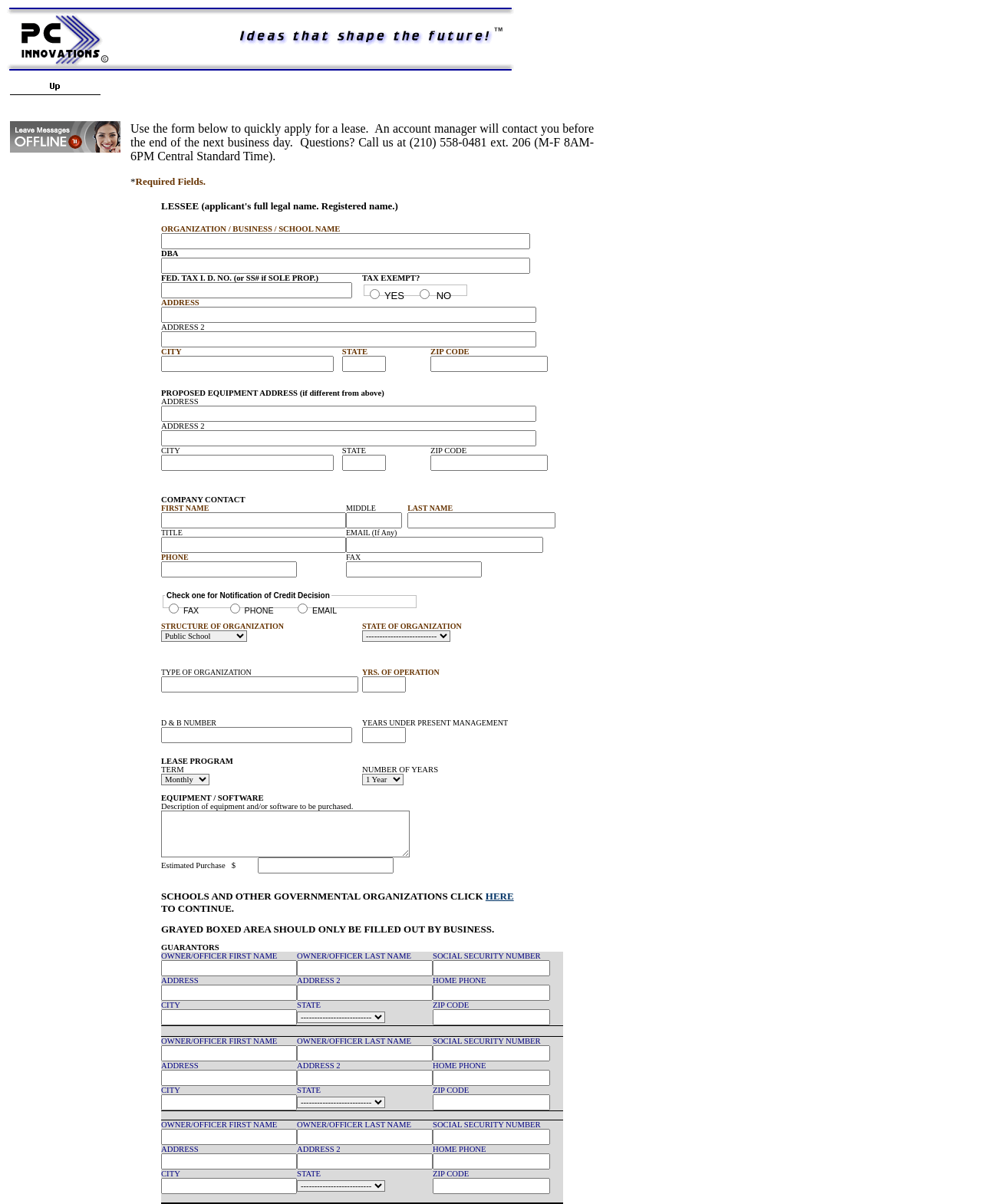Predict the bounding box coordinates of the area that should be clicked to accomplish the following instruction: "Click the 'Up' link". The bounding box coordinates should consist of four float numbers between 0 and 1, i.e., [left, top, right, bottom].

[0.01, 0.071, 0.102, 0.081]